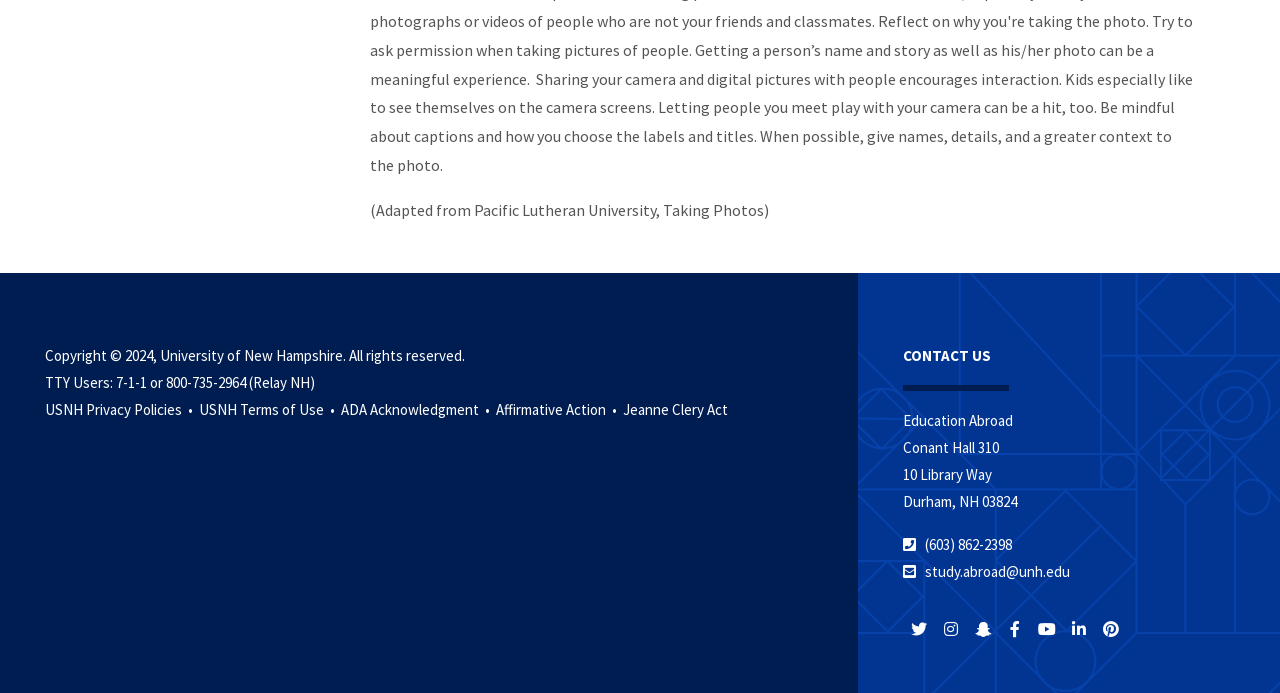Please determine the bounding box coordinates of the element to click in order to execute the following instruction: "Contact Education Abroad". The coordinates should be four float numbers between 0 and 1, specified as [left, top, right, bottom].

[0.723, 0.81, 0.836, 0.838]